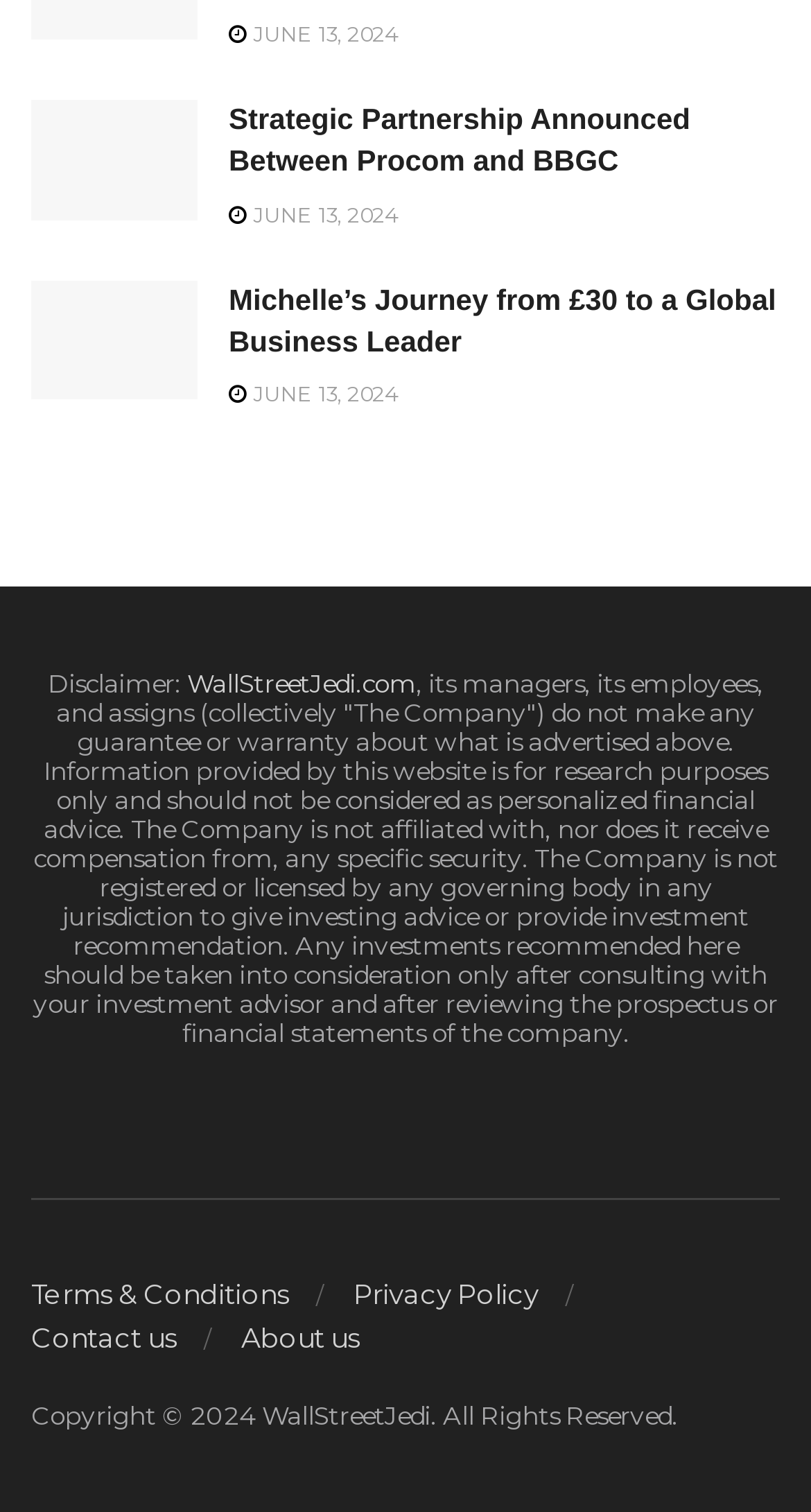Could you provide the bounding box coordinates for the portion of the screen to click to complete this instruction: "Contact us"?

[0.038, 0.874, 0.218, 0.896]